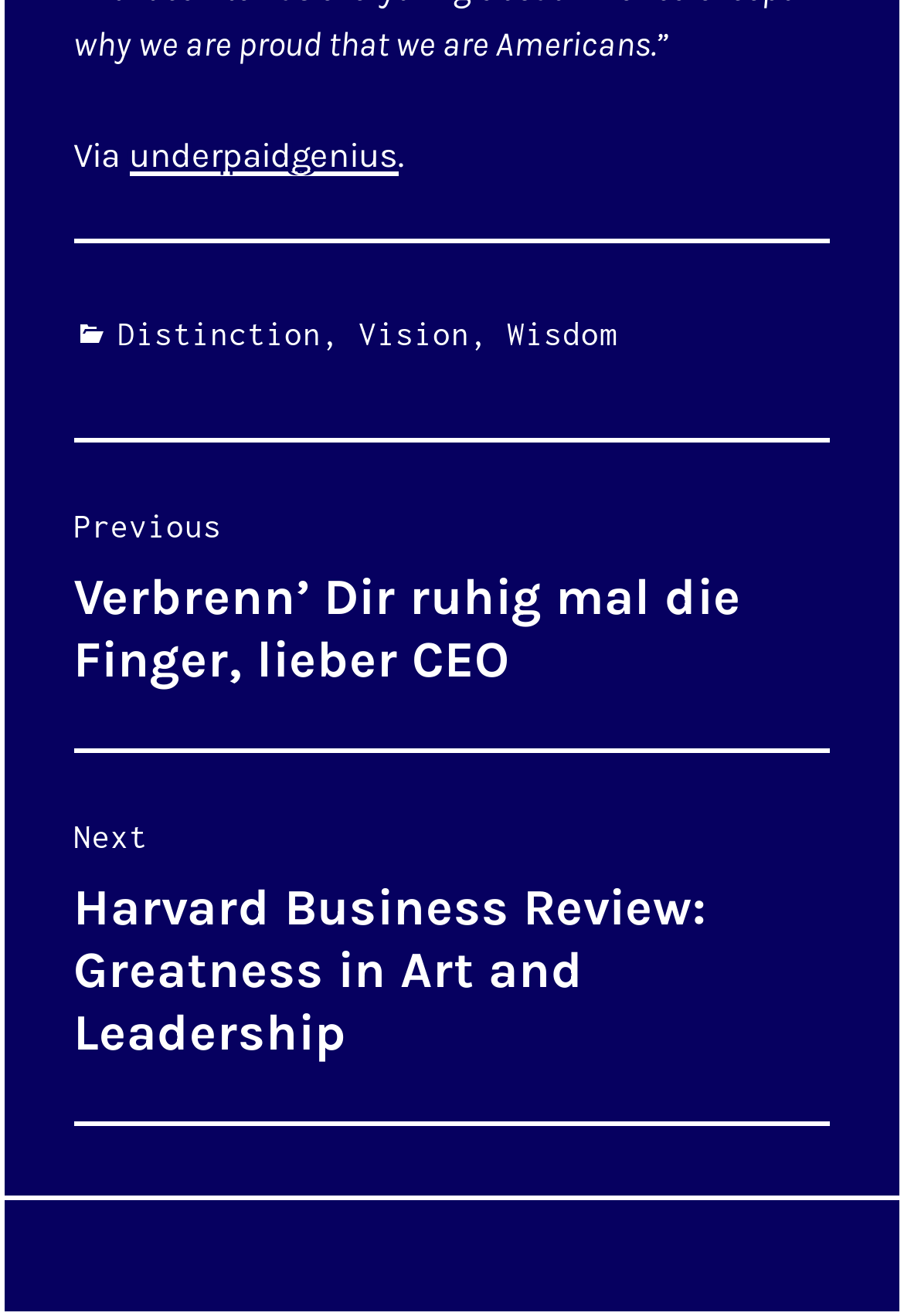How many categories are listed?
Provide a detailed and well-explained answer to the question.

In the footer section of the webpage, there are four categories listed: Distinction, Vision, Wisdom, and another one separated by a comma, which is not explicitly named.